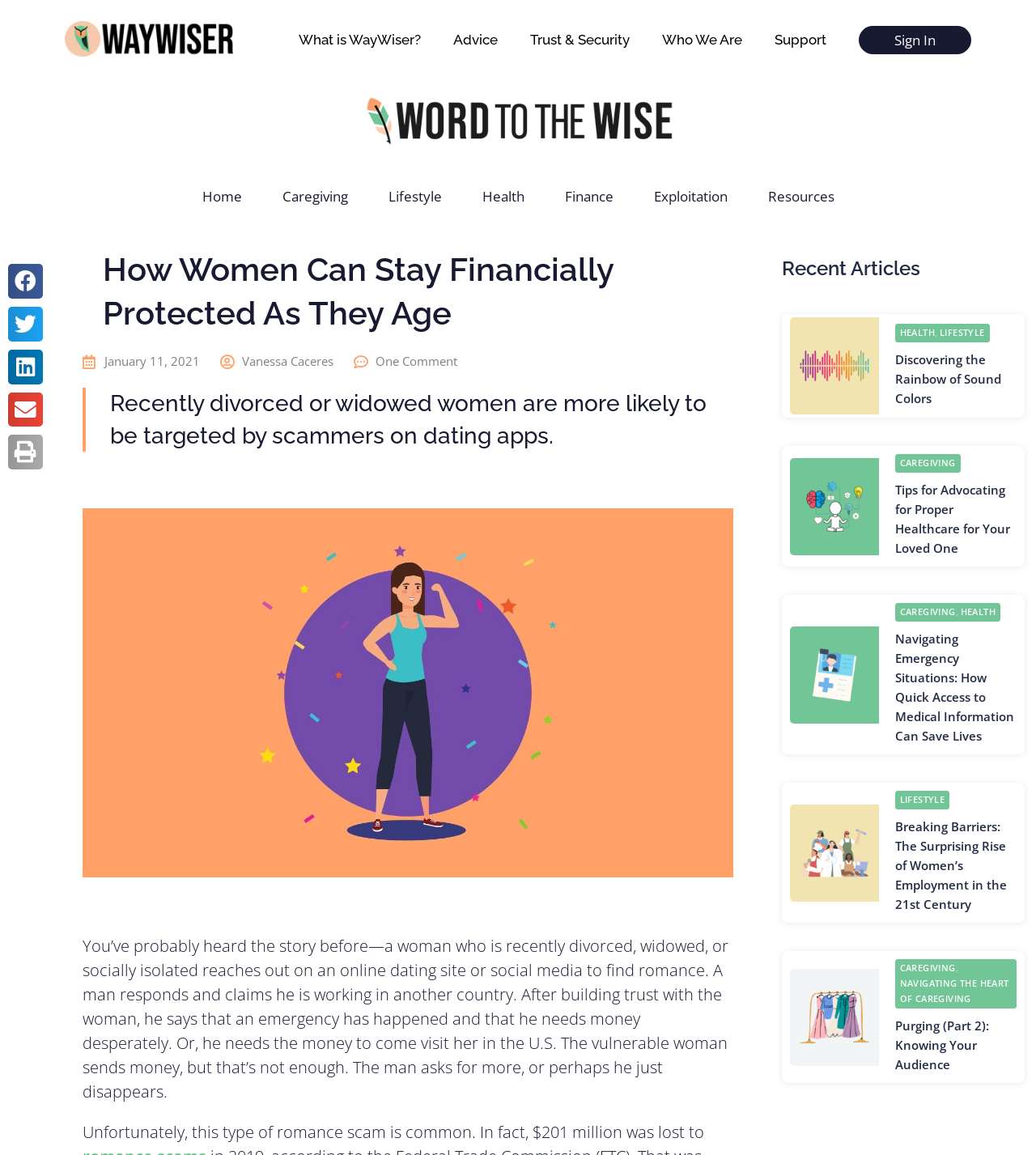Locate the bounding box of the user interface element based on this description: "Navigating the Heart of Caregiving".

[0.869, 0.846, 0.974, 0.87]